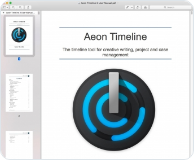What is the purpose of Aeon Timeline?
Please use the image to deliver a detailed and complete answer.

The brief descriptor below the title 'Aeon Timeline' outlines its functionality as a timeline tool aimed at enhancing planning and project management, which suggests that the primary purpose of Aeon Timeline is project management and organization.